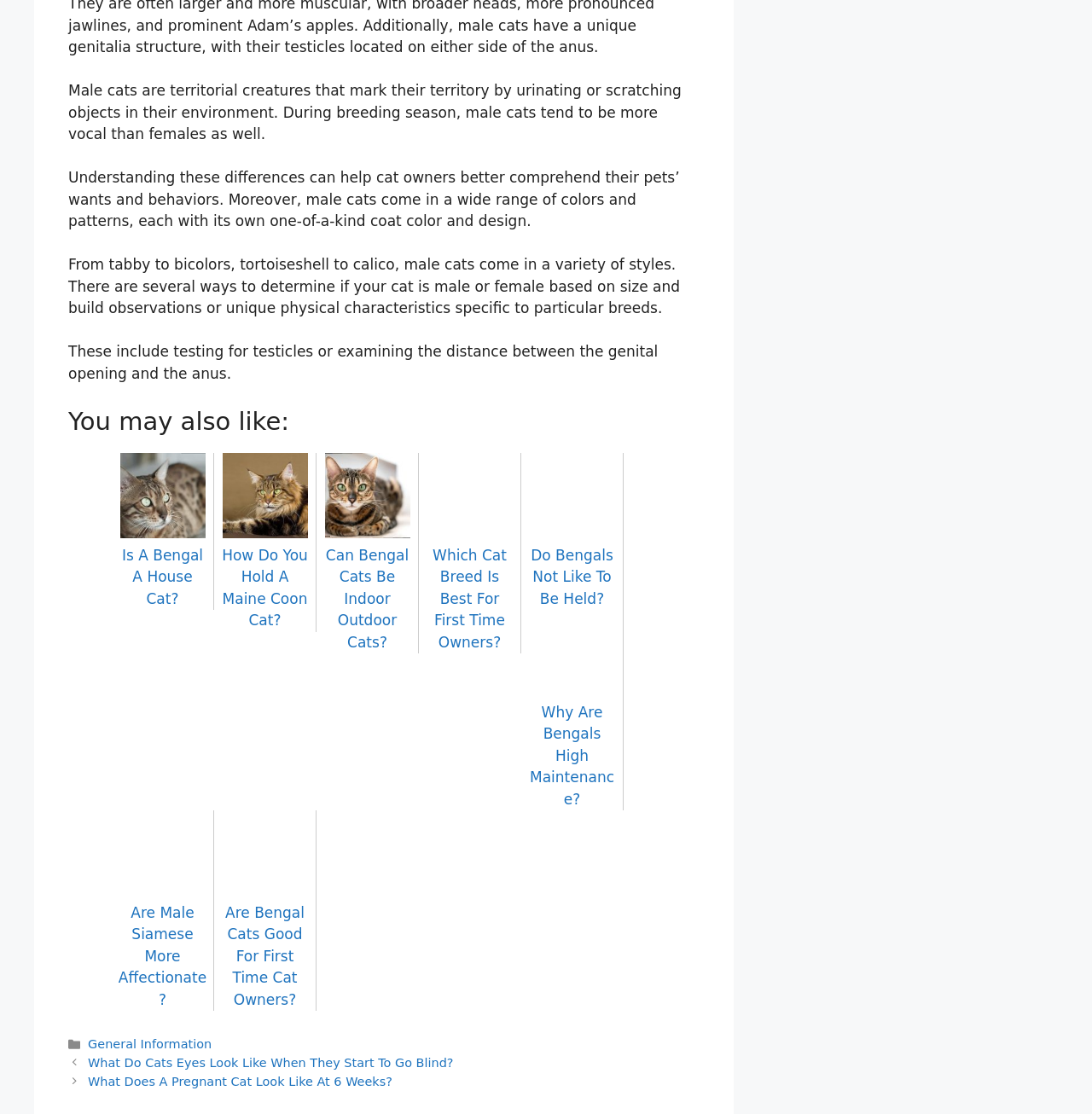Determine the bounding box coordinates of the clickable element to complete this instruction: "Click on the link 'Is A Bengal A House Cat'". Provide the coordinates in the format of four float numbers between 0 and 1, [left, top, right, bottom].

[0.11, 0.471, 0.188, 0.545]